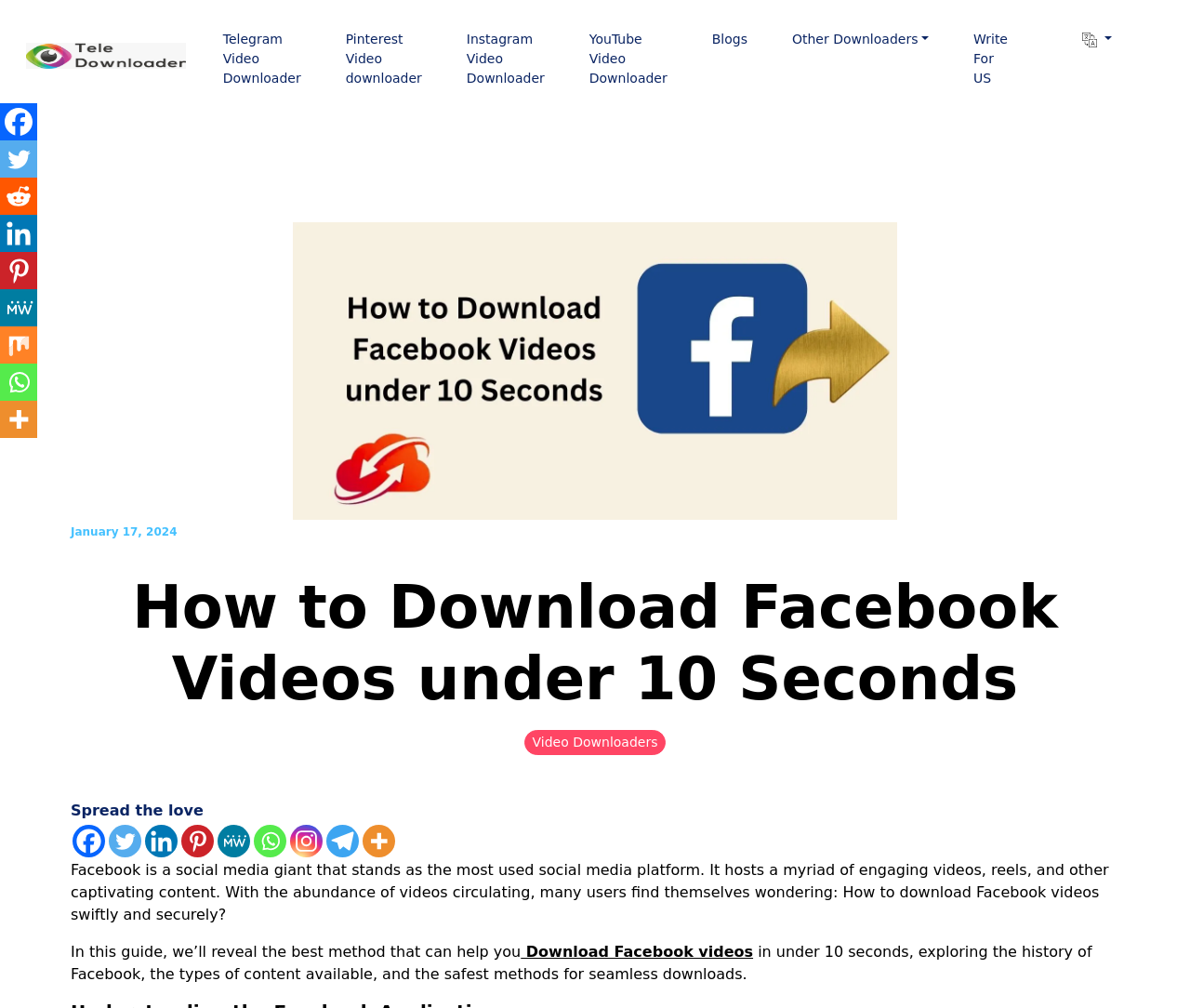Provide a short answer using a single word or phrase for the following question: 
What is the date mentioned on the webpage?

January 17, 2024